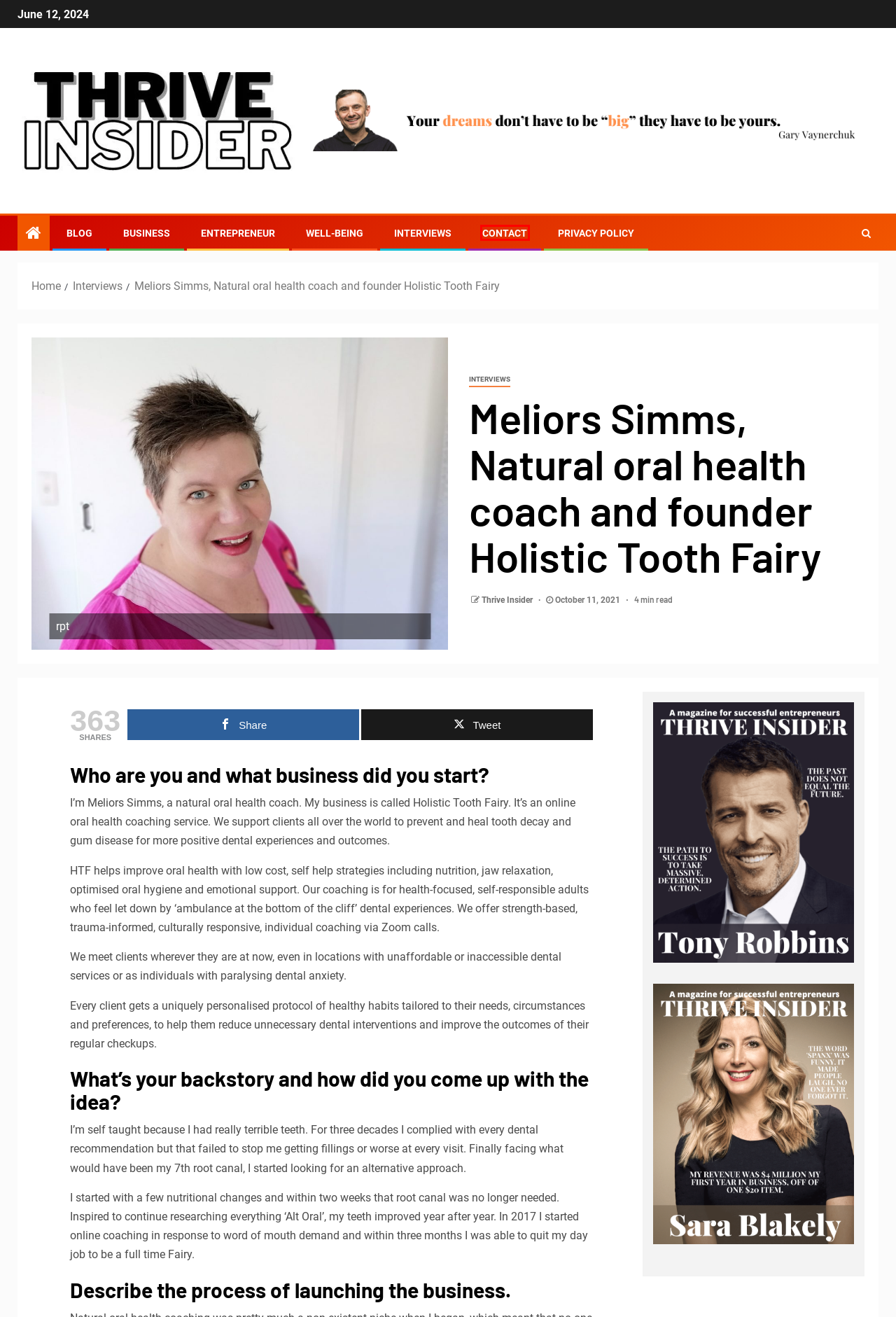You have a screenshot showing a webpage with a red bounding box highlighting an element. Choose the webpage description that best fits the new webpage after clicking the highlighted element. The descriptions are:
A. Privacy Policy - Thrive Insider
B. Well-being Archives - Thrive Insider
C. Thrive Insider
D. entrepreneur Archives - Thrive Insider
E. Contact - Thrive Insider
F. Interviews Archives - Thrive Insider
G. articles Archives - Thrive Insider
H. Thrive Insider - Exclusive stories of successful entrepreneurs

E